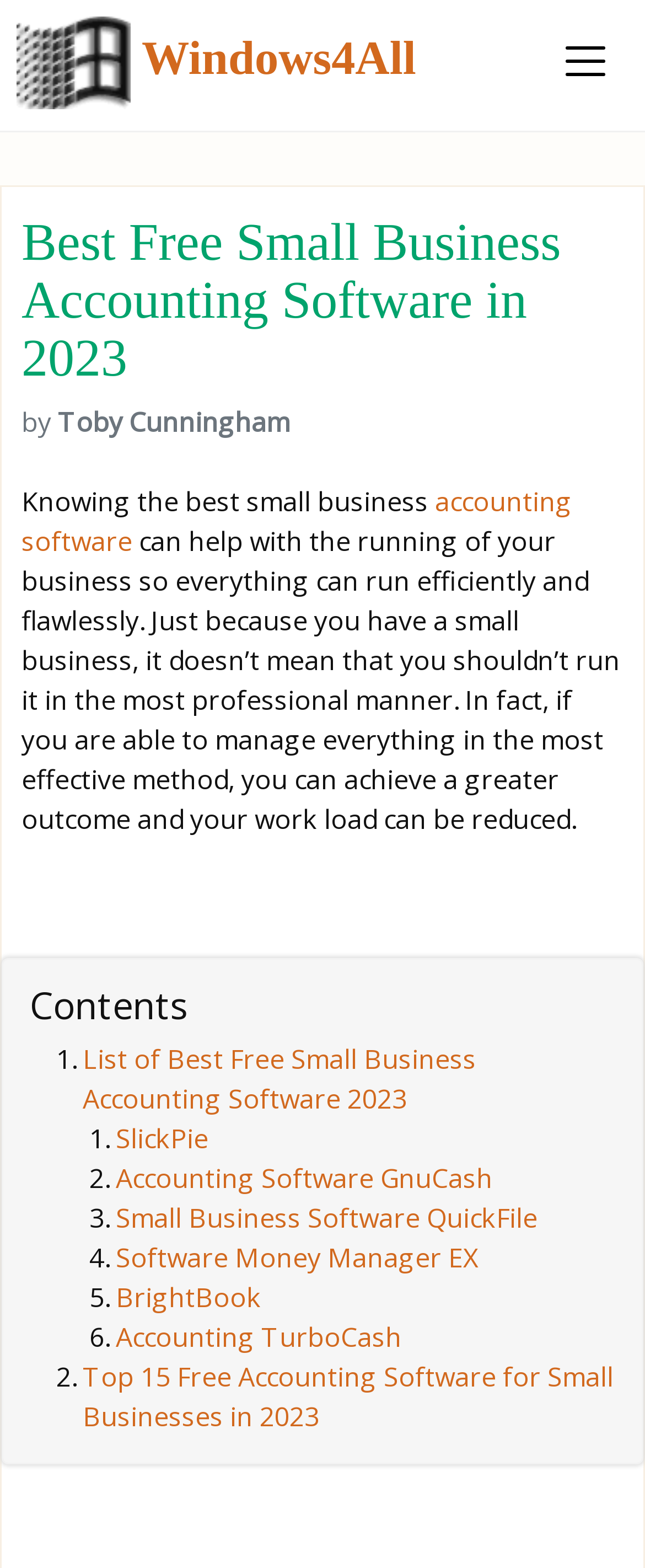Using details from the image, please answer the following question comprehensively:
What is the purpose of using small business accounting software?

According to the article, using small business accounting software can help with the running of a business so everything can run efficiently and flawlessly.